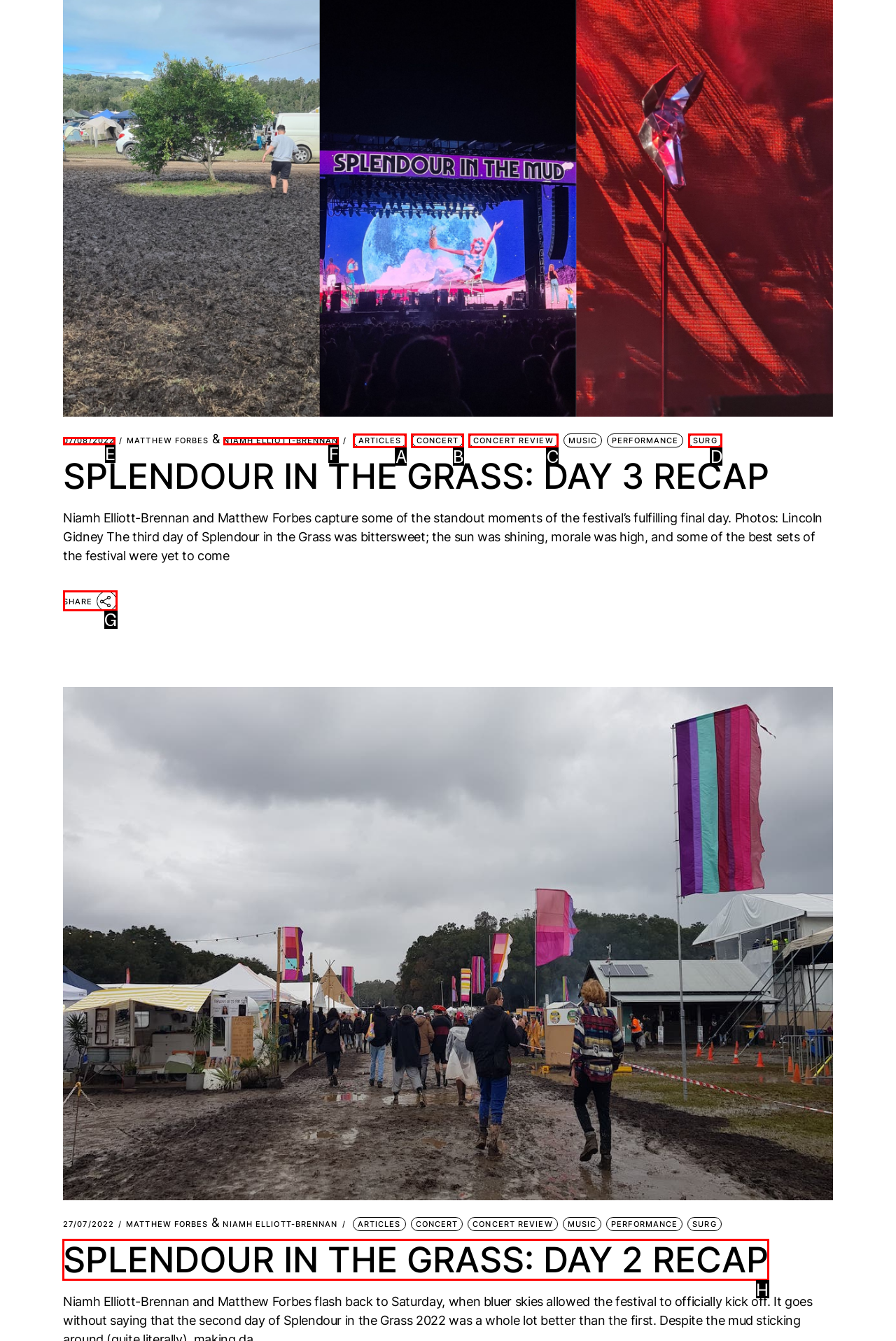Select the letter of the UI element that matches this task: View day 2 recap
Provide the answer as the letter of the correct choice.

H